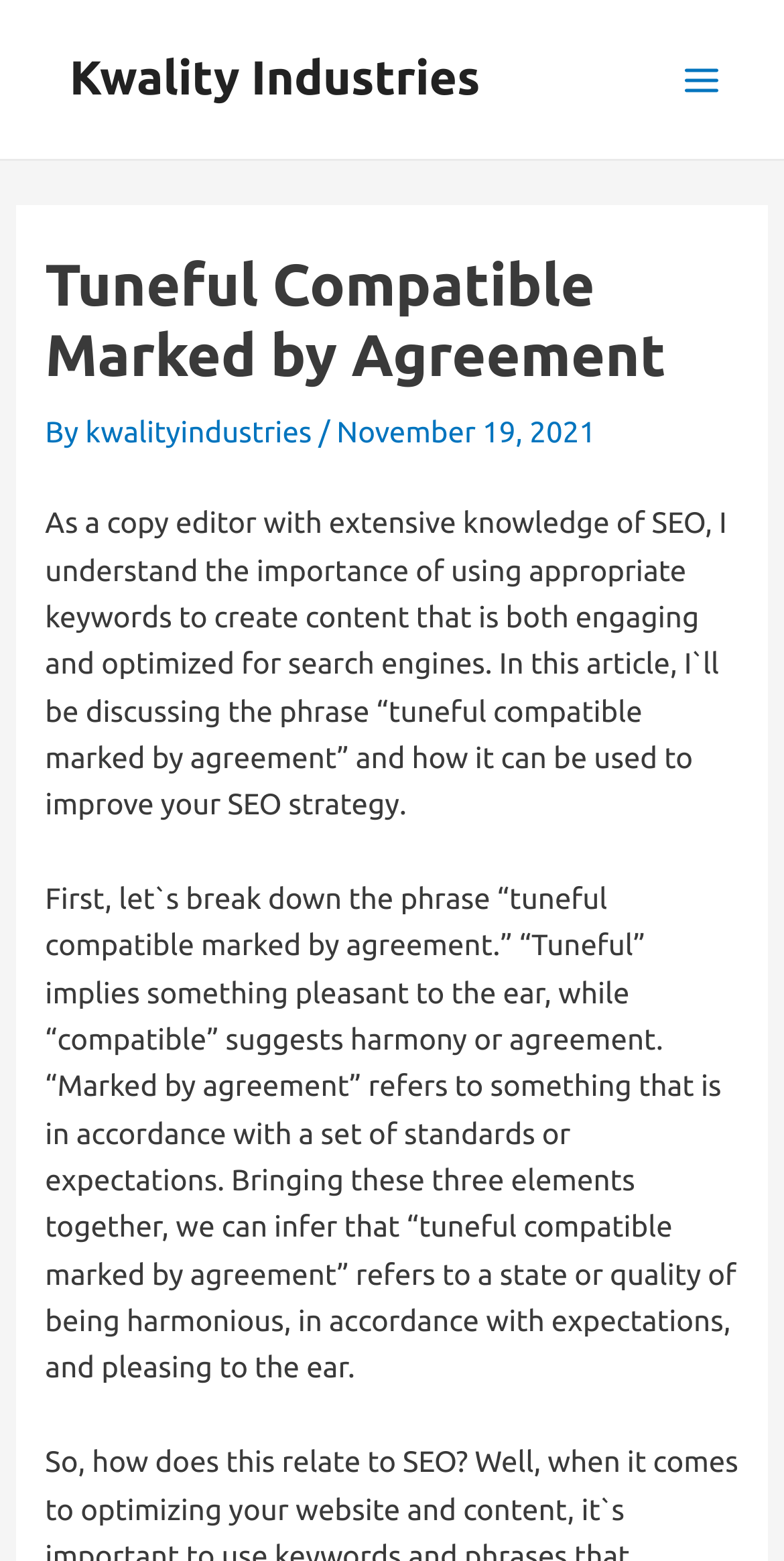What is the purpose of the article?
Please provide a single word or phrase answer based on the image.

to improve SEO strategy